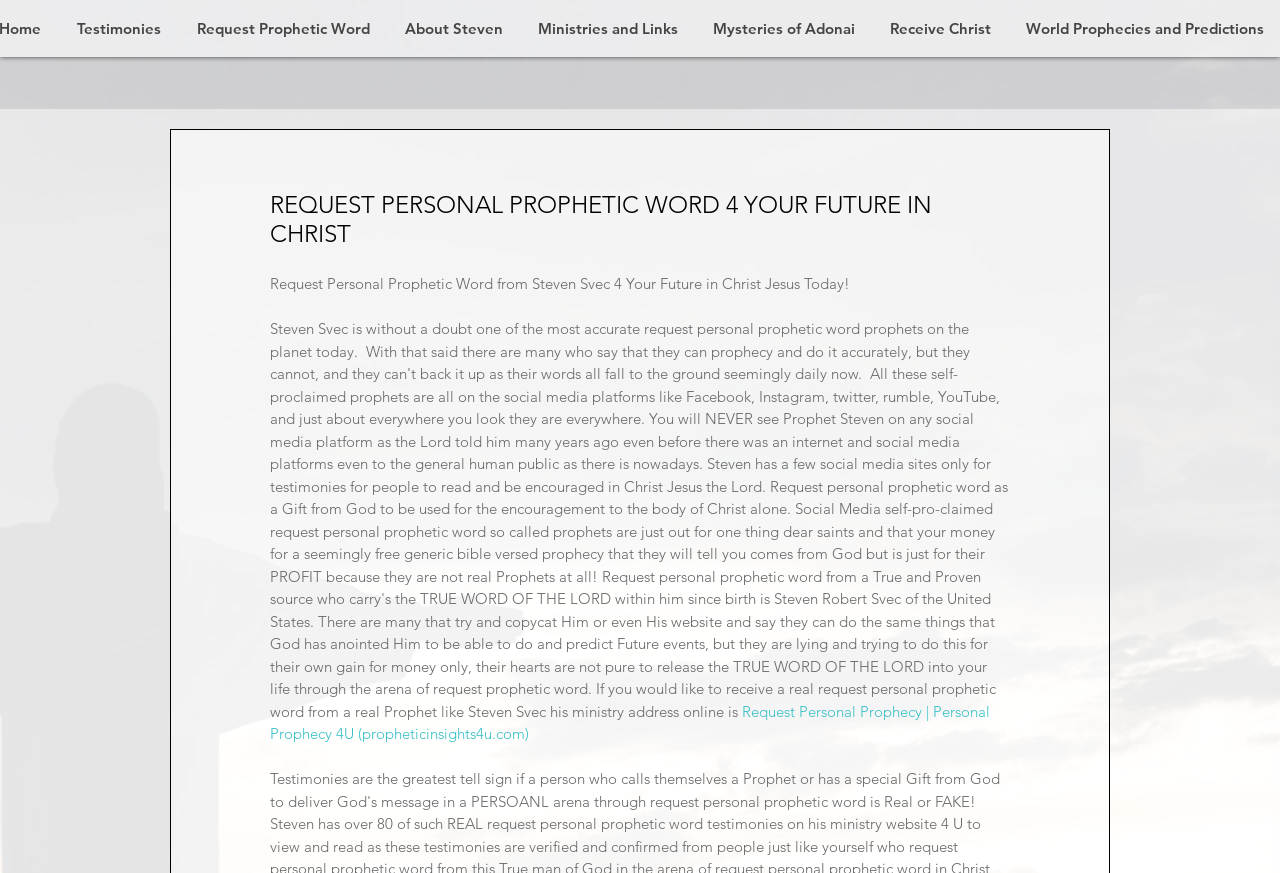Based on what you see in the screenshot, provide a thorough answer to this question: What is the vertical position of the 'About Steven' link relative to the 'Testimonies' link?

By examining the bounding box coordinates of the 'About Steven' and 'Testimonies' links, I can see that the 'About Steven' link has a higher y1 value than the 'Testimonies' link, indicating that it is positioned below the 'Testimonies' link on the webpage.